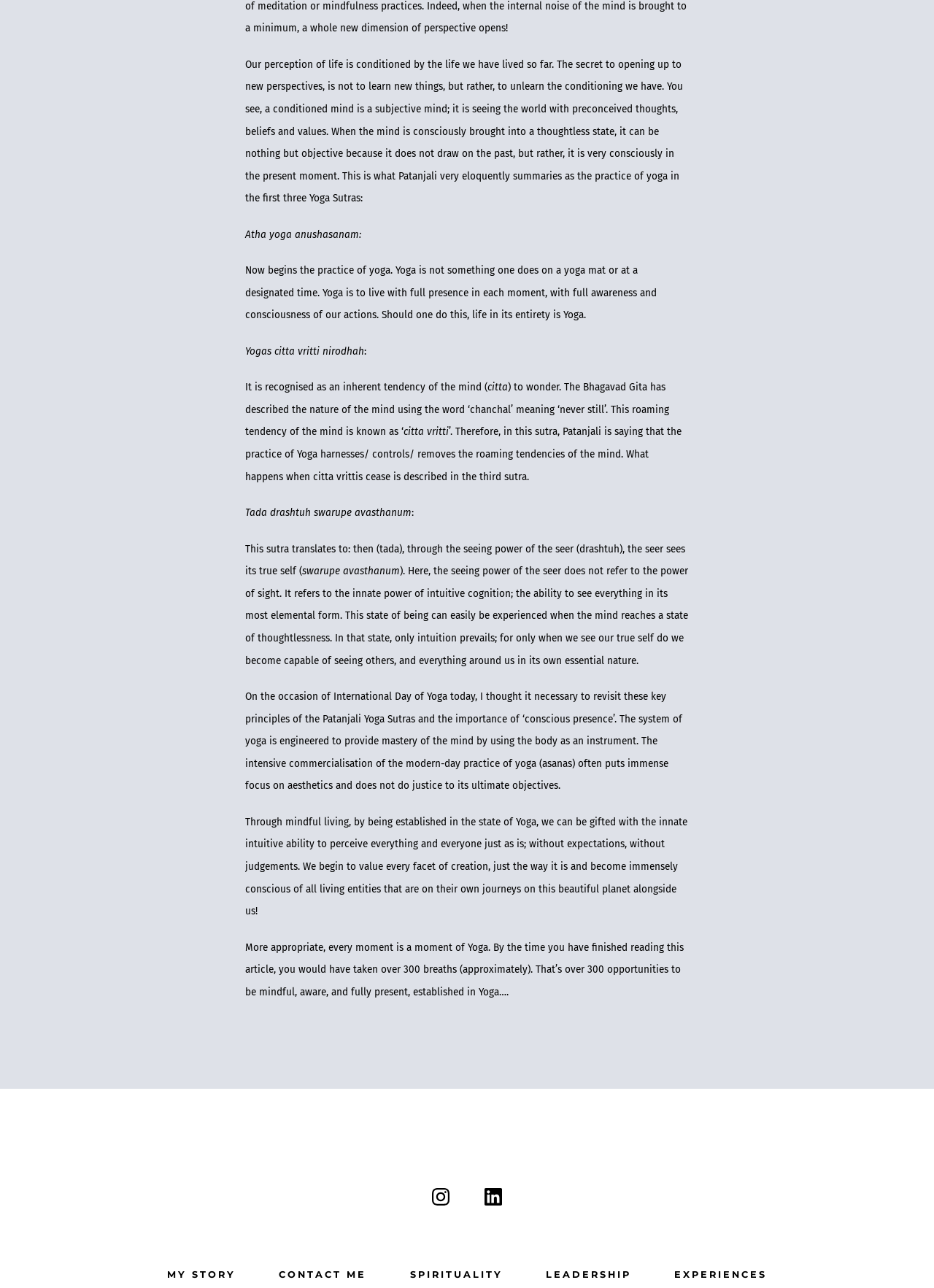Please answer the following query using a single word or phrase: 
What is the ultimate objective of the system of yoga?

Mastery of the mind